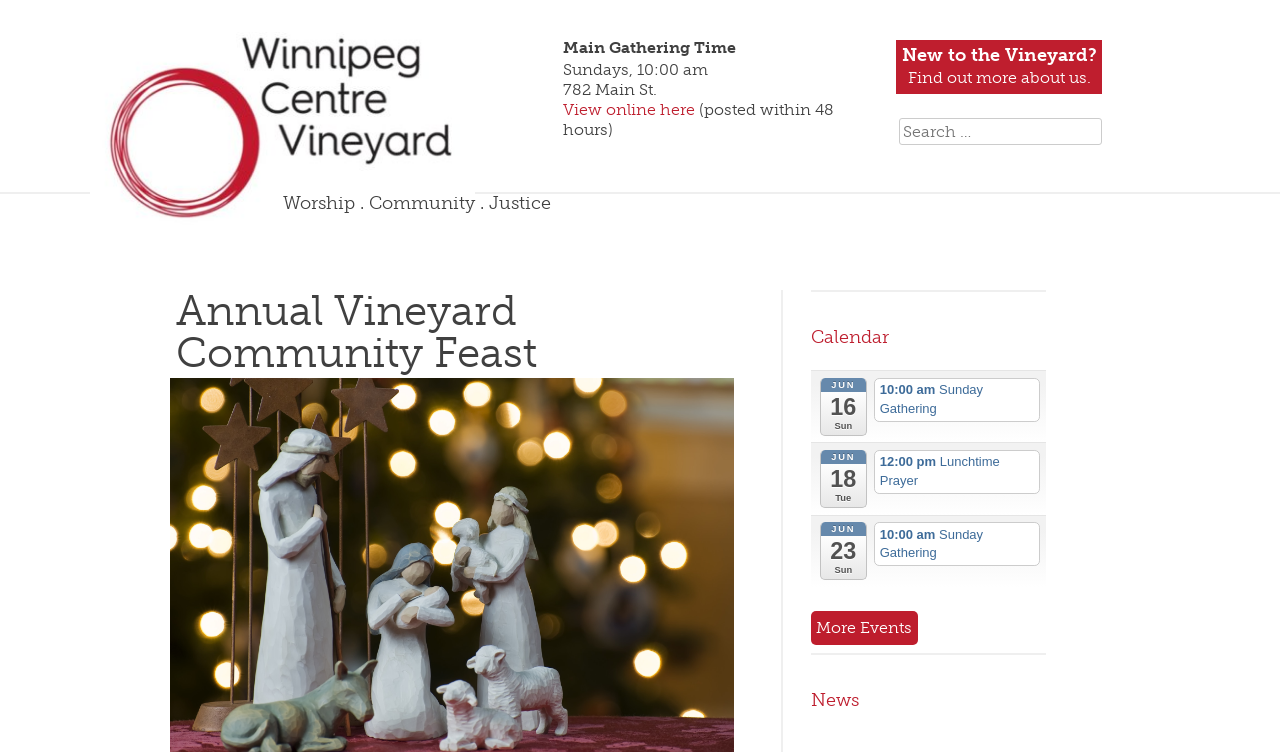Elaborate on the different components and information displayed on the webpage.

The webpage appears to be the homepage of the Winnipeg Centre Vineyard, a community-based organization. At the top left, there is a link to the organization's name, accompanied by a small image of the logo. Below this, a heading reads "Worship. Community. Justice".

To the right of the logo, there is a section with a heading "Main Gathering Time", which provides information about the Sunday gathering, including the time, location, and a link to view online. Below this, there is a brief note about the posting of online content.

On the right side of the page, there is a section for newcomers, with a heading "New to the Vineyard?" and a brief description with a link to learn more. Below this, there is a search bar with a label "Search for:".

The main content of the page is divided into two sections. On the left, there is a section with a heading "Annual Vineyard Community Feast", which appears to be a promotional section for an upcoming event. On the right, there is a calendar section, with links to various events, including Sunday gatherings, lunchtime prayers, and more. There are also links to view more events and to access news articles.

Overall, the webpage provides an overview of the organization's activities, with a focus on community events and gatherings.